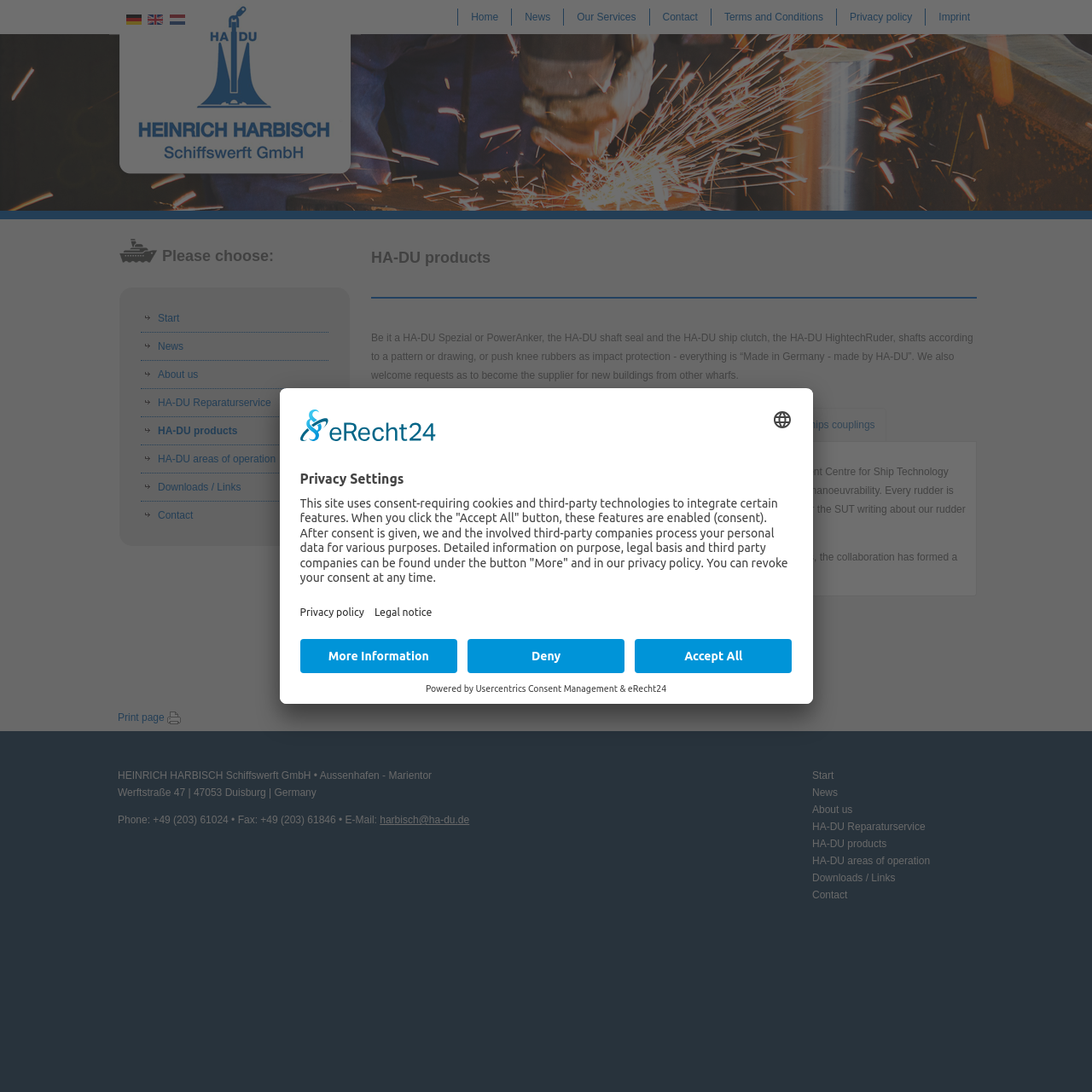How many tabs are there in the tablist?
Please answer the question with as much detail and depth as you can.

The tablist is located in the middle of the webpage, and it contains 6 tabs: 'rudder system', 'shaft system', 'shaft sleeves', 'anchors', 'push knee rubbers', and 'ships couplings'.